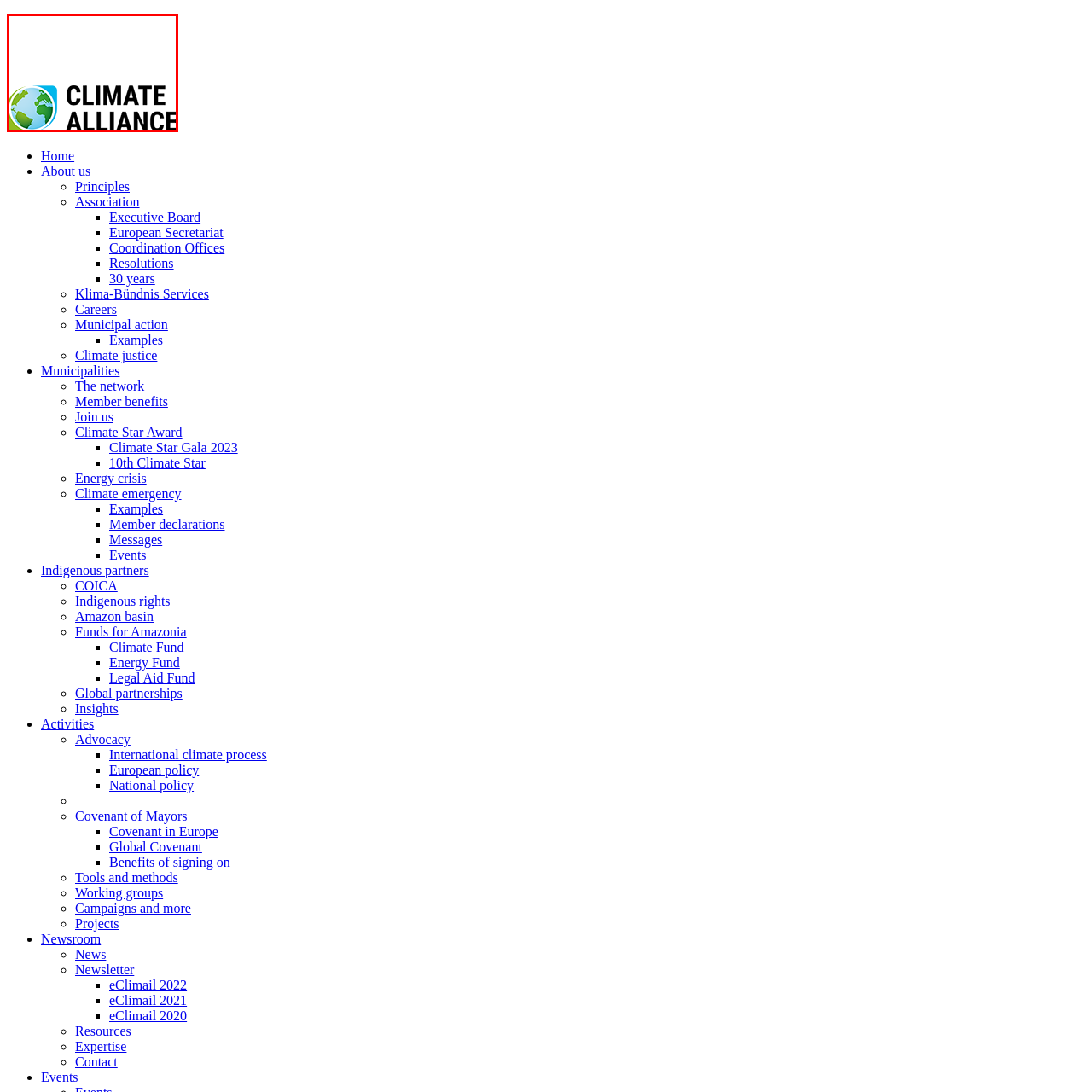Explain comprehensively what is shown in the image marked by the red outline.

The image features the logo of the "Climate Alliance," which is depicted prominently alongside a stylized globe. The globe symbolizes global interconnectedness and environmental awareness, reflecting the organization's commitment to sustainability and climate action. The typography boldly spells out "CLIMATE ALLIANCE," emphasizing the organization’s mission to unite various stakeholders in the fight against climate change. This visual representation serves as a powerful reminder of collaborative efforts towards creating a sustainable future.